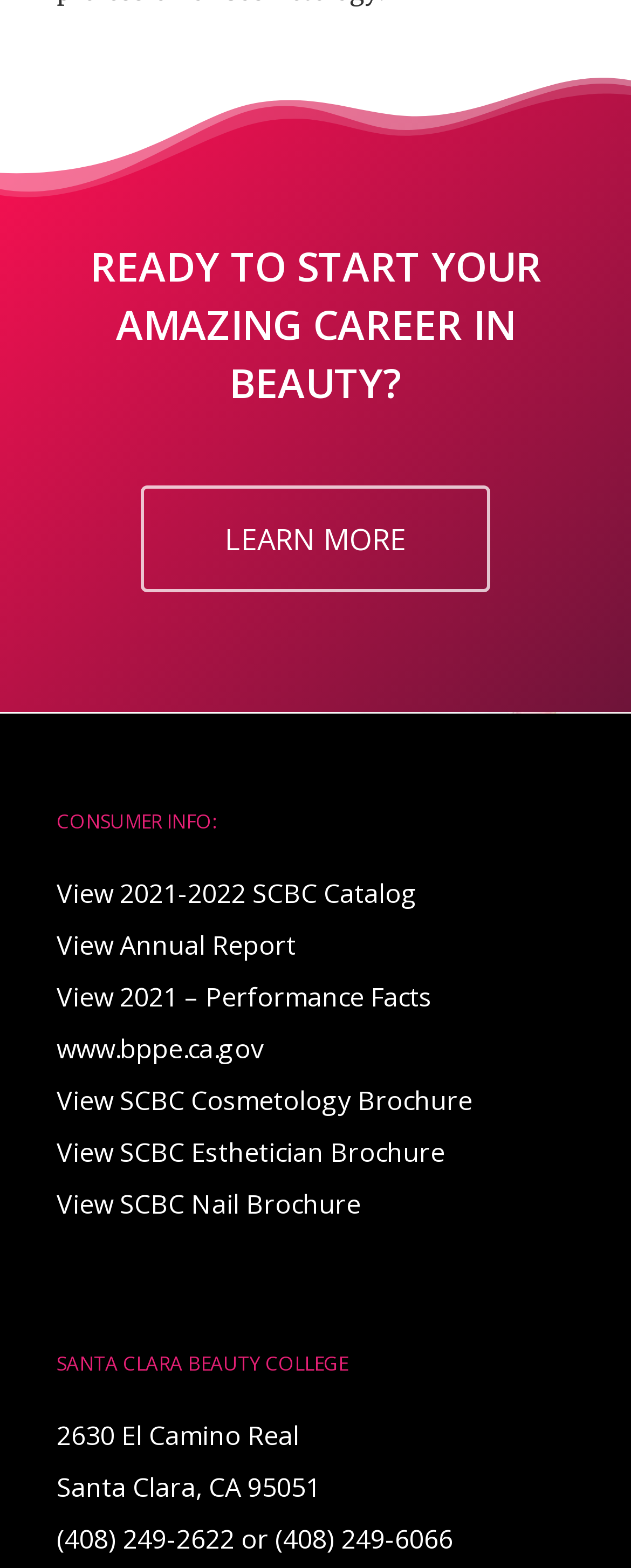Bounding box coordinates are given in the format (top-left x, top-left y, bottom-right x, bottom-right y). All values should be floating point numbers between 0 and 1. Provide the bounding box coordinate for the UI element described as: View Annual Report

[0.09, 0.591, 0.469, 0.614]